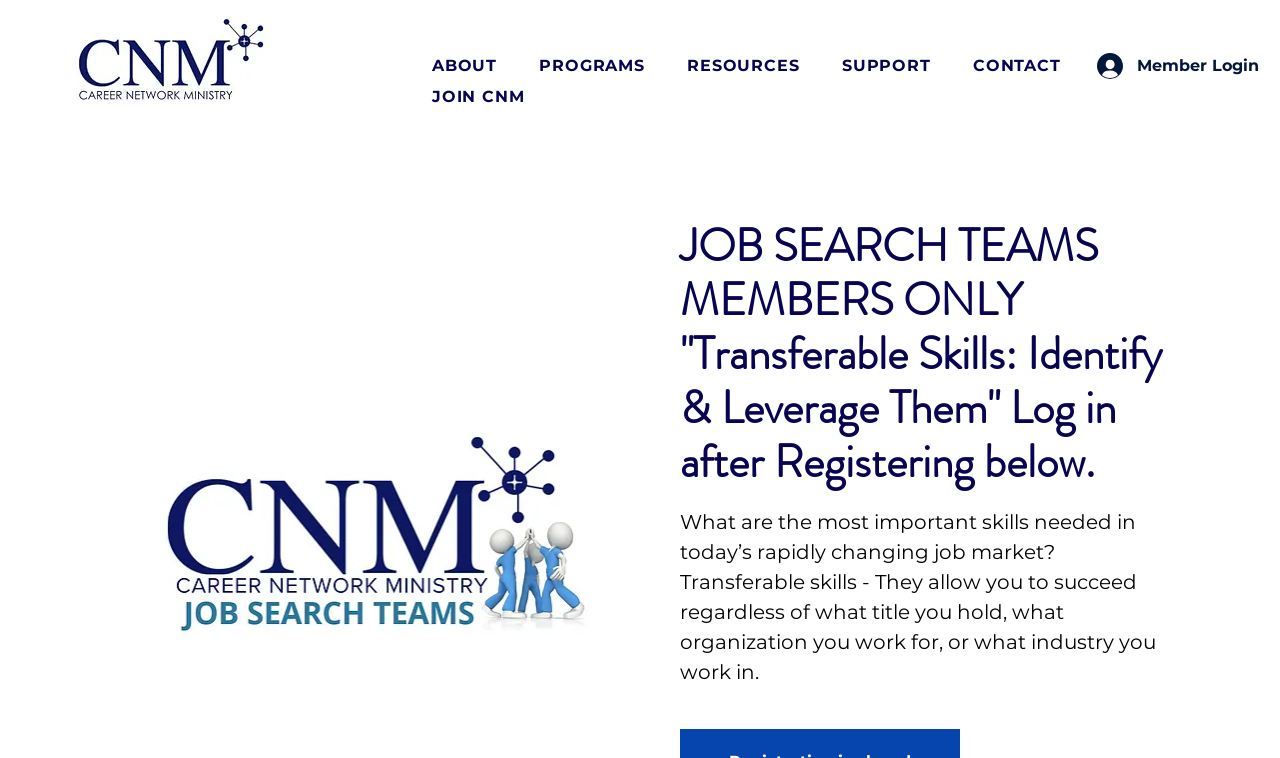Please respond to the question with a concise word or phrase:
How many buttons are in the navigation menu?

6